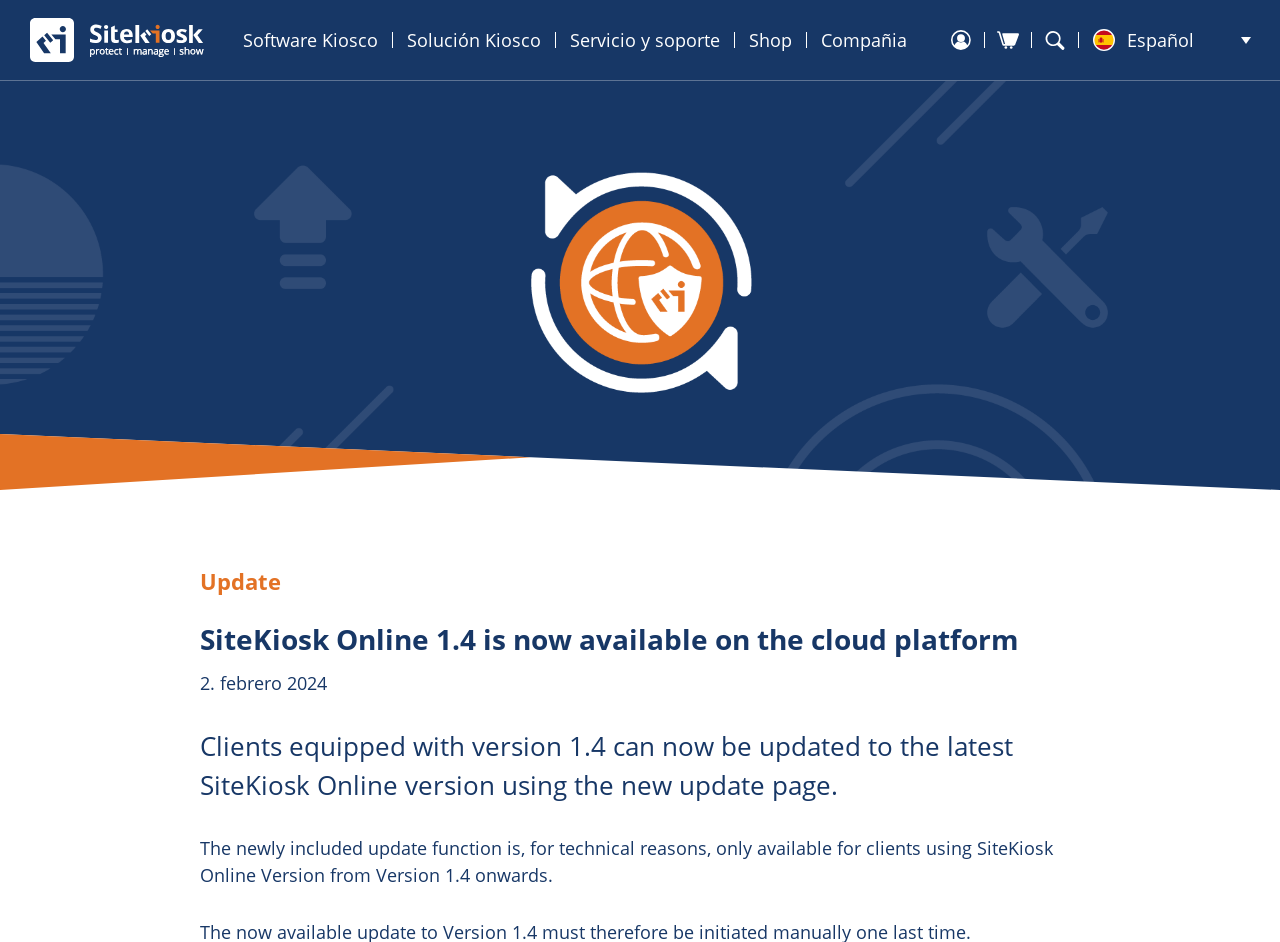What is the minimum version required for the update function?
Look at the screenshot and respond with a single word or phrase.

Version 1.4